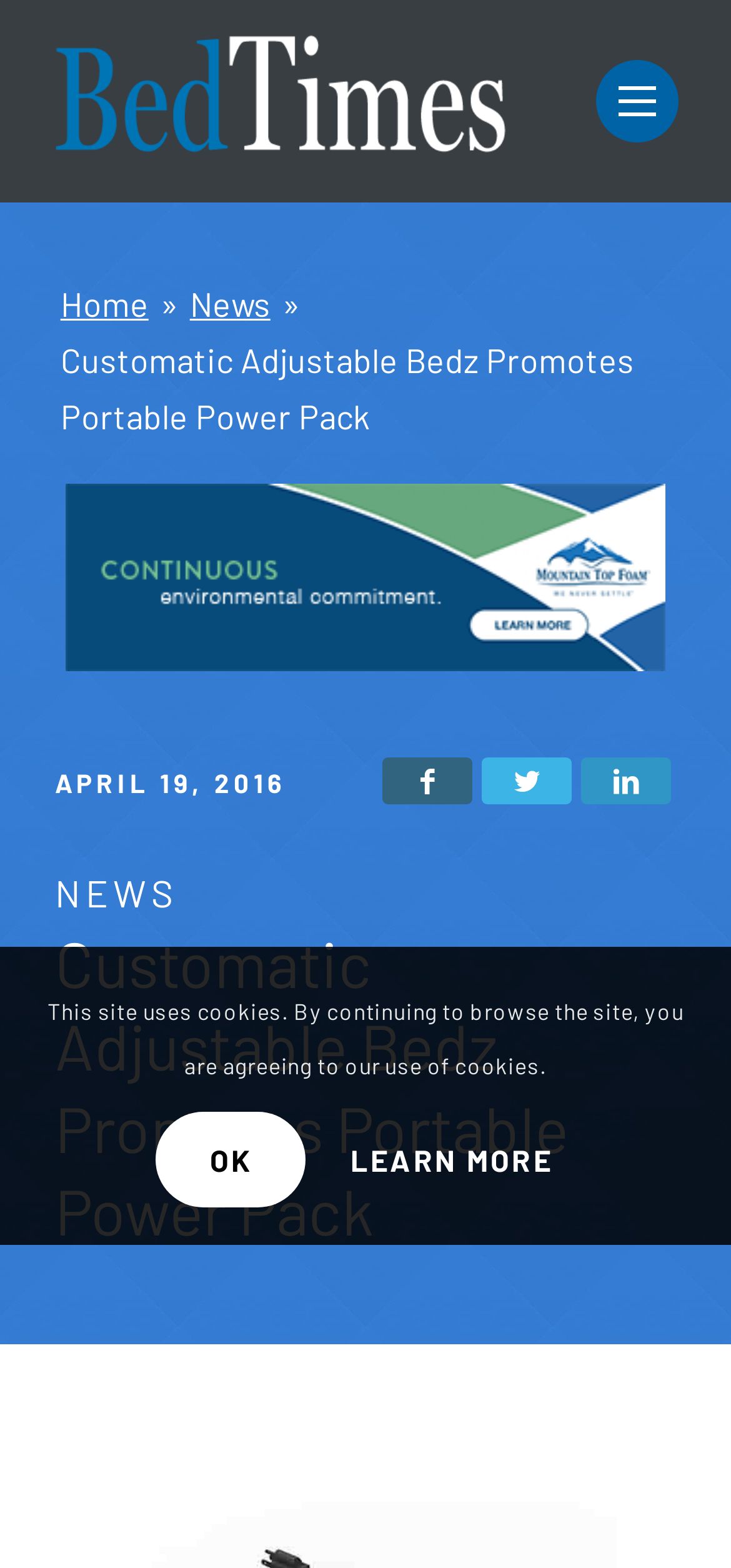Using the webpage screenshot, find the UI element described by Home. Provide the bounding box coordinates in the format (top-left x, top-left y, bottom-right x, bottom-right y), ensuring all values are floating point numbers between 0 and 1.

[0.075, 0.177, 0.211, 0.213]